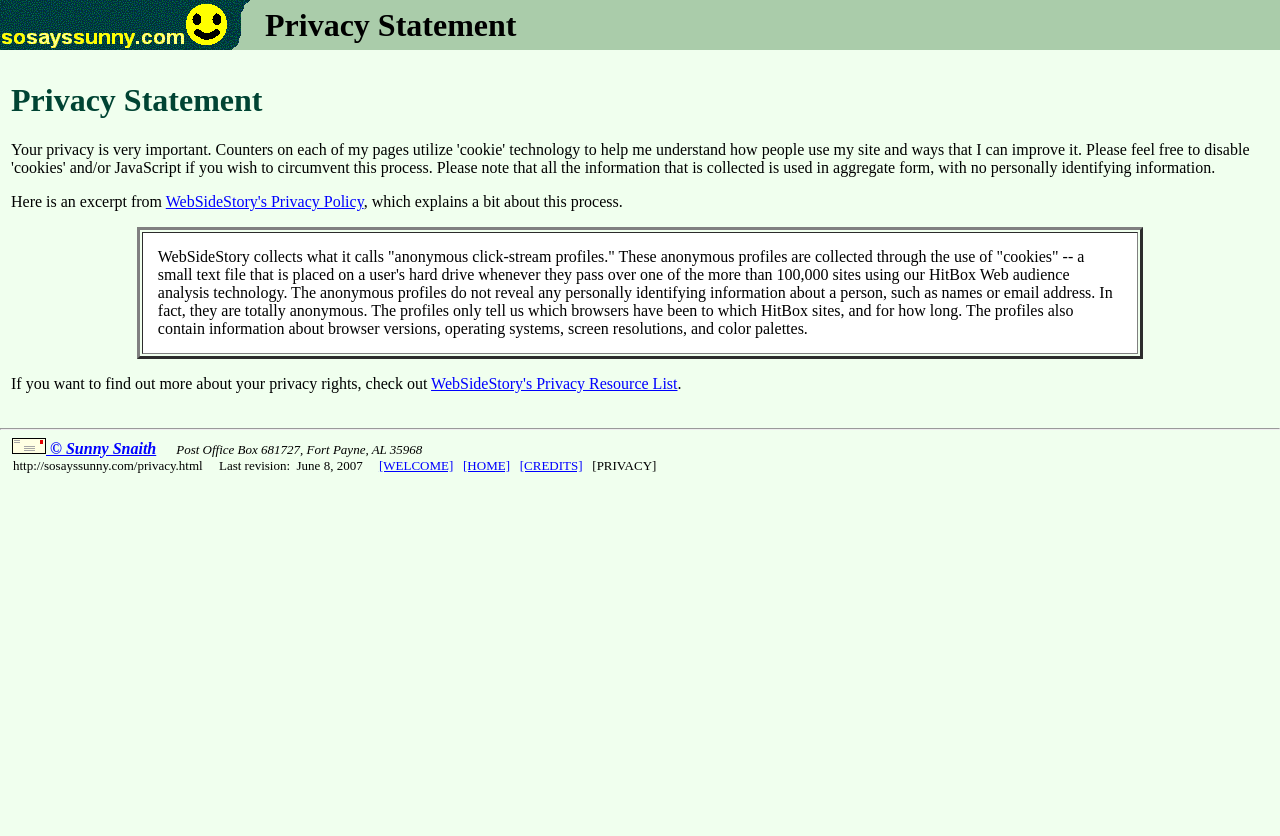What is the name of the company mentioned in the privacy policy?
Refer to the image and provide a thorough answer to the question.

The privacy policy mentions WebSideStory, which is a company that collects anonymous click-stream profiles through the use of cookies on websites that use their HitBox Web audience analysis technology.